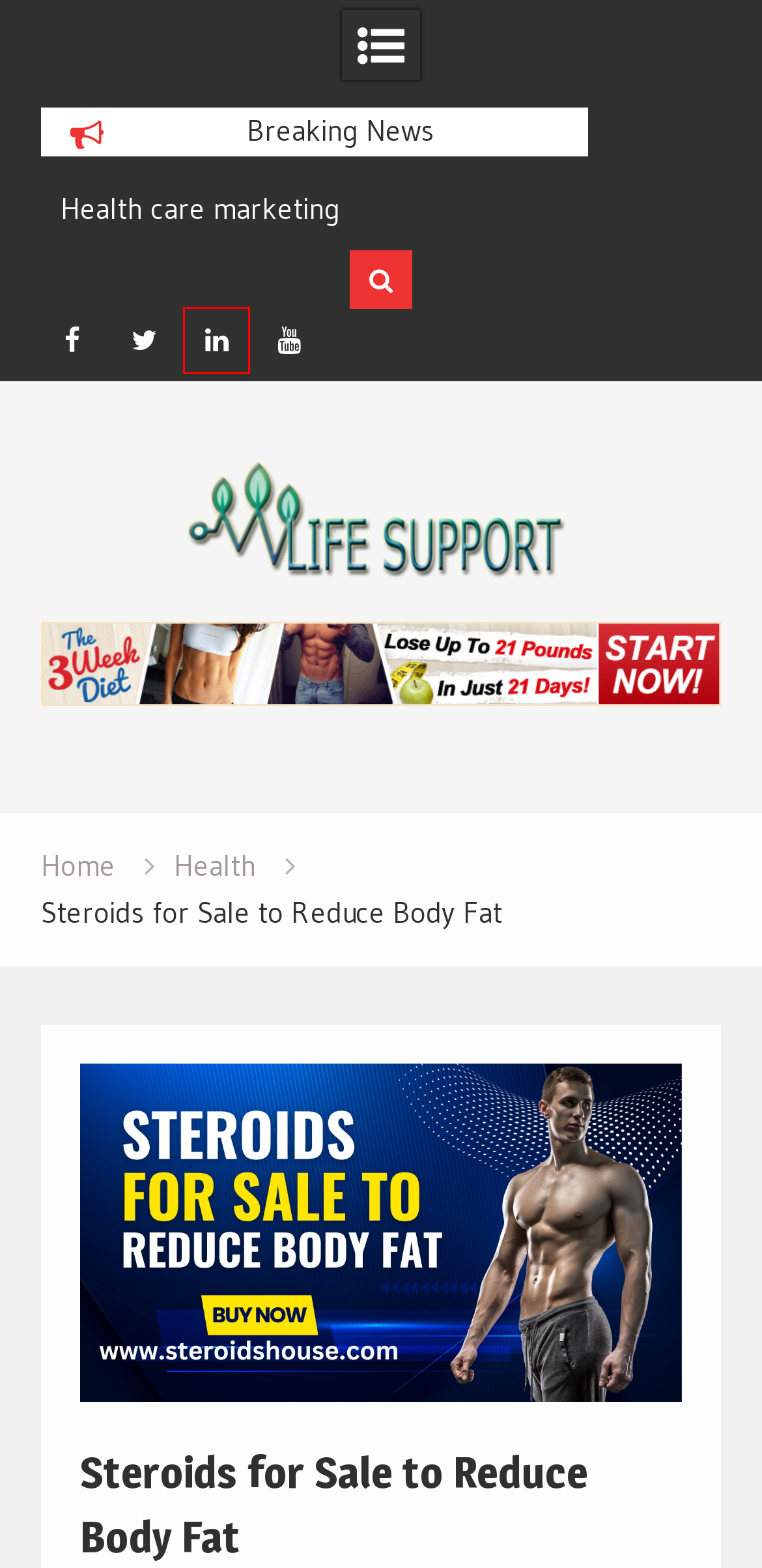You are given a screenshot of a webpage within which there is a red rectangle bounding box. Please choose the best webpage description that matches the new webpage after clicking the selected element in the bounding box. Here are the options:
A. Useful Tips to Have a Healthy Lifestyle -
B. Spring Life Support | Life Line Blog
C. Contact Us -
D. 领英企业服务
E. November 2022 -
F. October 2023 -
G. Easy & Friendly Ways to Make Yogurt at Home with the New Yogurt Maker Machine with Date -
H. Featured Archives -

D